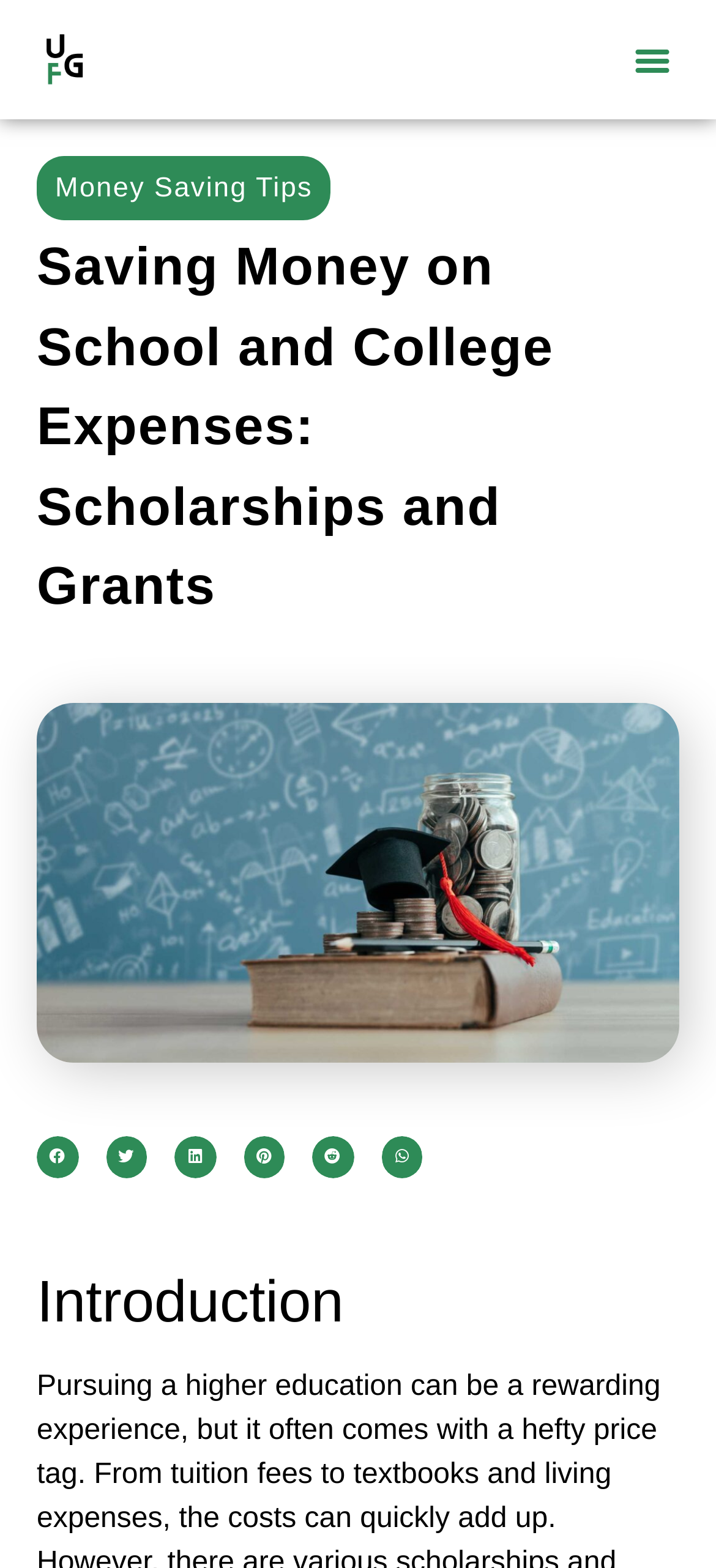Answer the question in one word or a short phrase:
What is the purpose of the buttons at the bottom of the page?

Sharing on social media